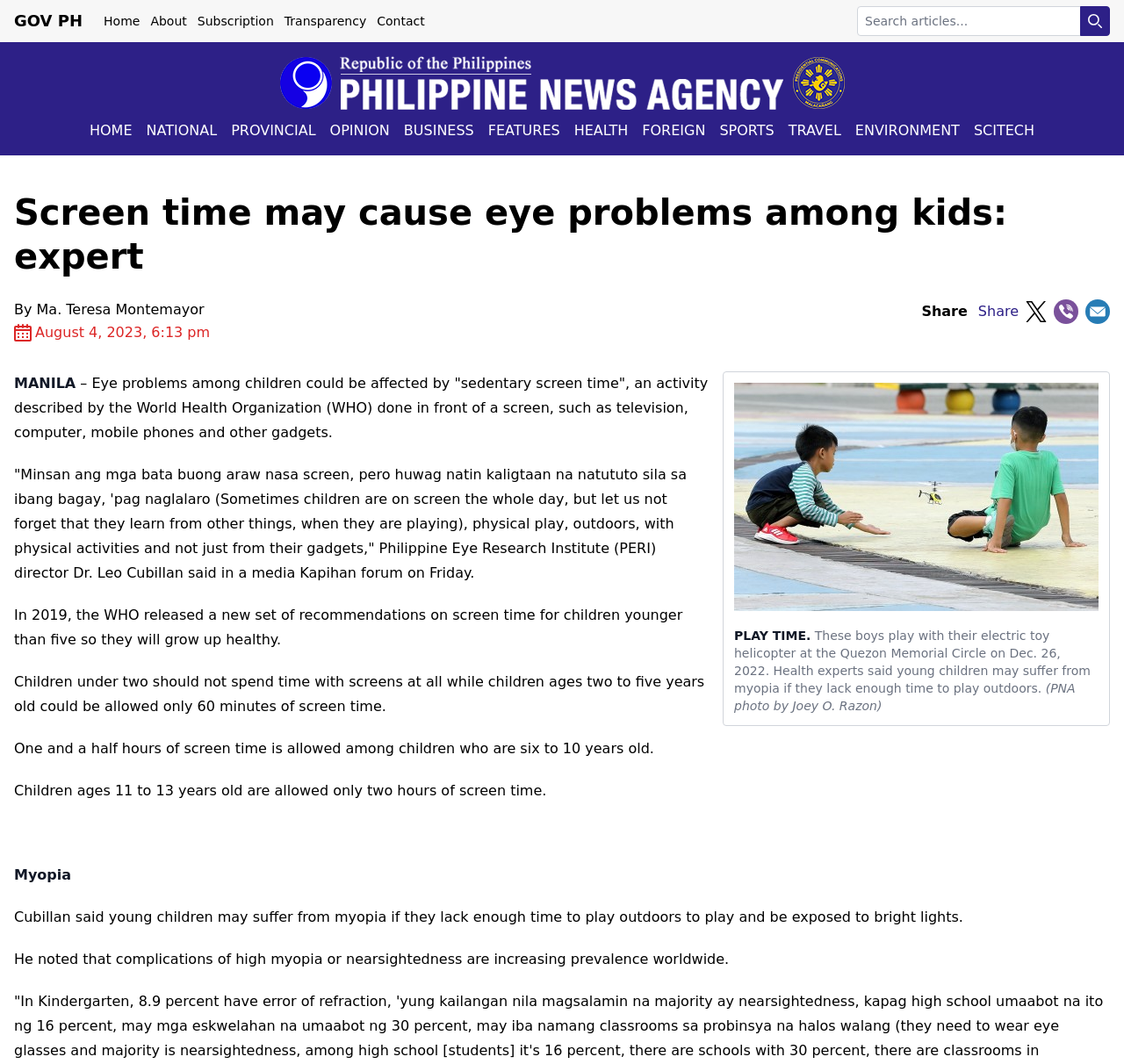Please determine the heading text of this webpage.

Screen time may cause eye problems among kids: expert